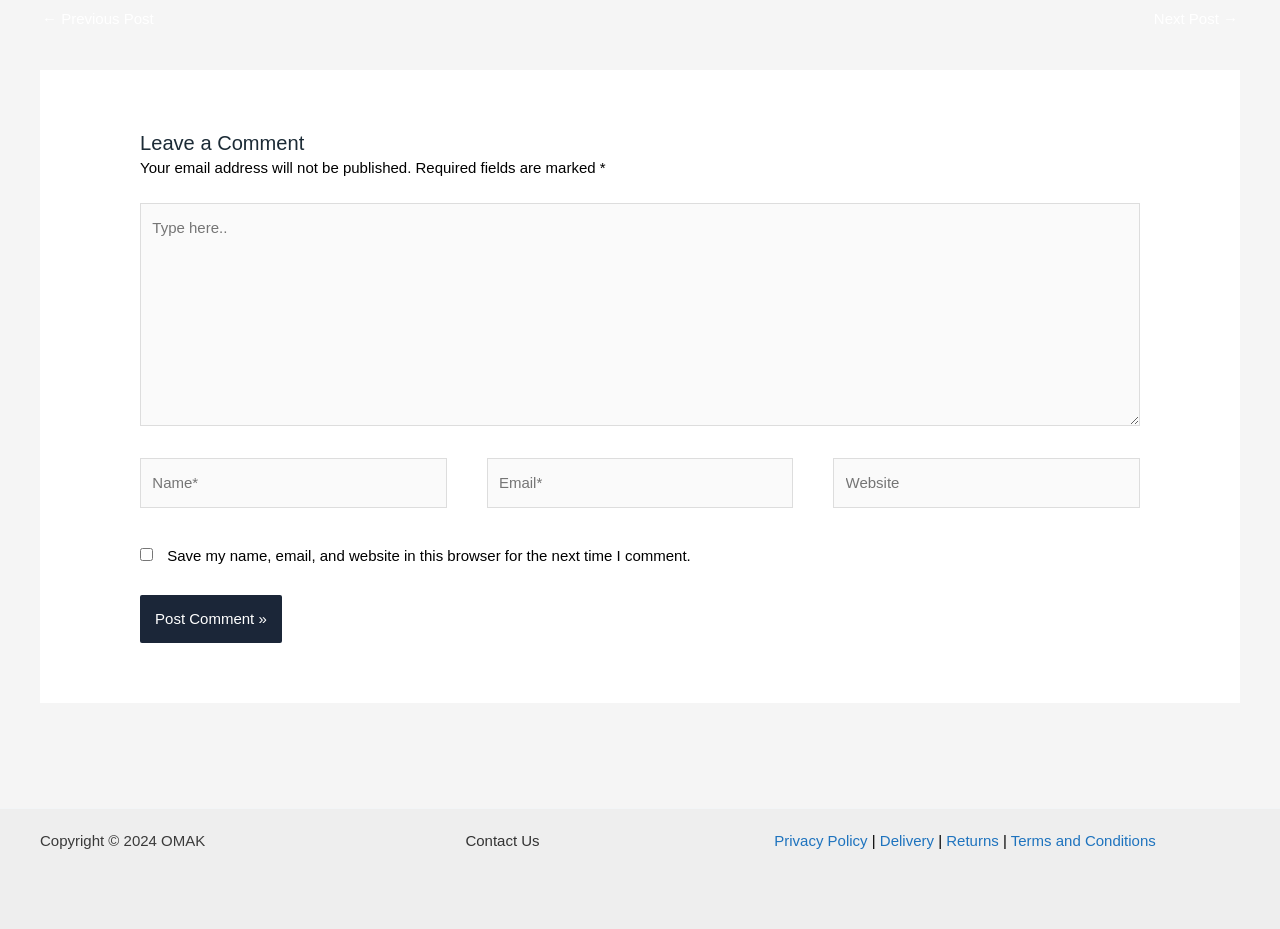Find the bounding box of the UI element described as: "Delivery". The bounding box coordinates should be given as four float values between 0 and 1, i.e., [left, top, right, bottom].

[0.687, 0.895, 0.73, 0.914]